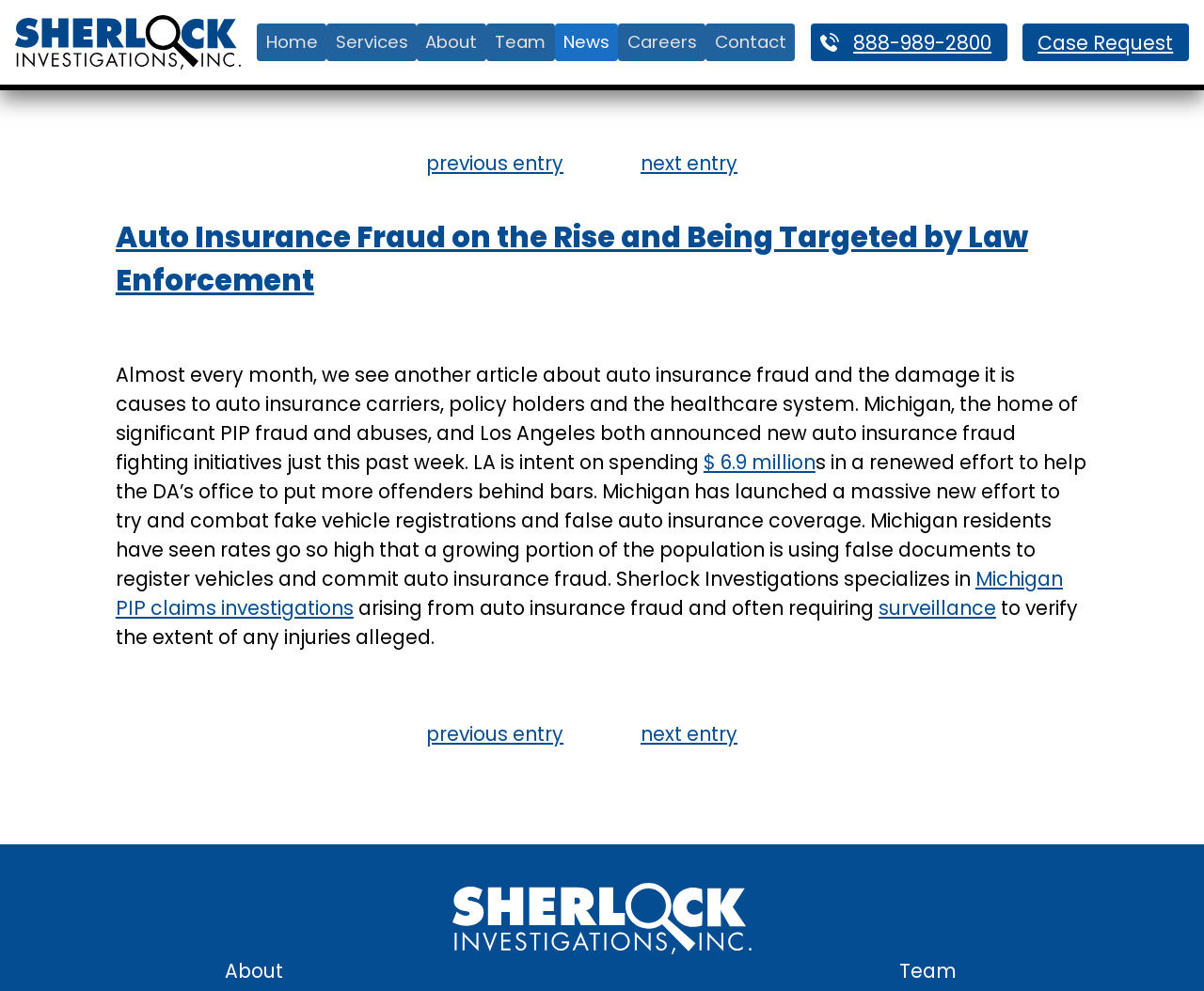Determine the bounding box coordinates for the clickable element required to fulfill the instruction: "Click on the 'Home' link". Provide the coordinates as four float numbers between 0 and 1, i.e., [left, top, right, bottom].

[0.214, 0.024, 0.271, 0.062]